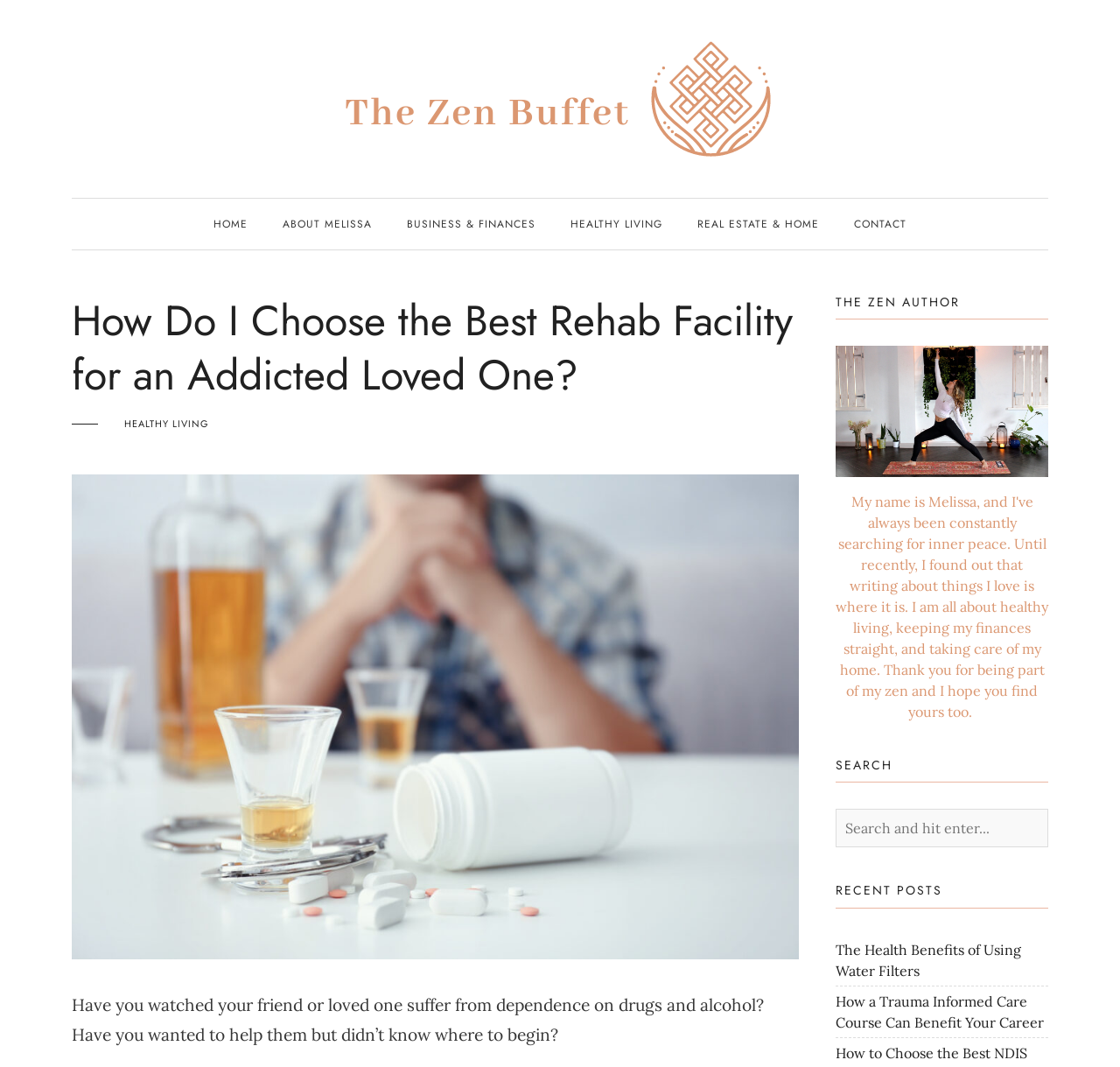Find the bounding box coordinates for the element that must be clicked to complete the instruction: "go to home page". The coordinates should be four float numbers between 0 and 1, indicated as [left, top, right, bottom].

[0.191, 0.186, 0.221, 0.234]